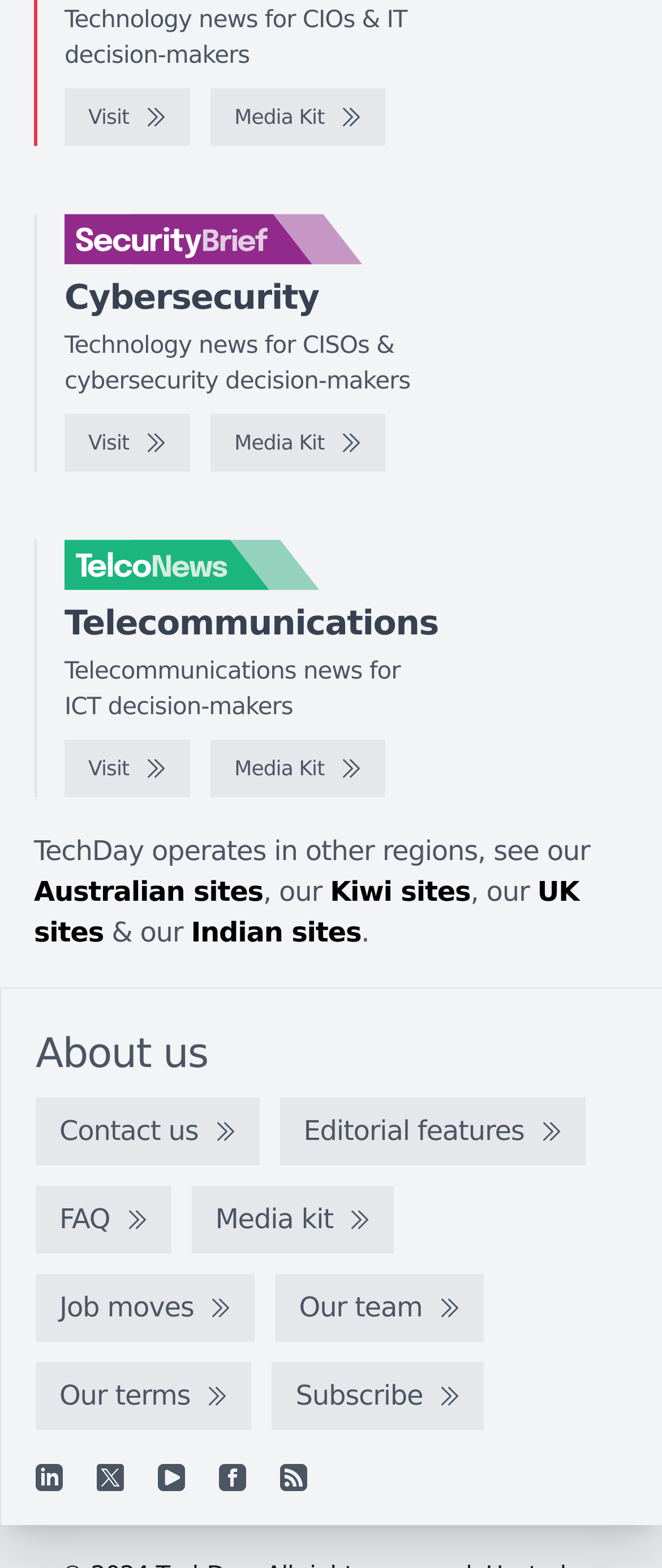Please identify the bounding box coordinates of the element on the webpage that should be clicked to follow this instruction: "View the Media Kit". The bounding box coordinates should be given as four float numbers between 0 and 1, formatted as [left, top, right, bottom].

[0.318, 0.056, 0.582, 0.093]